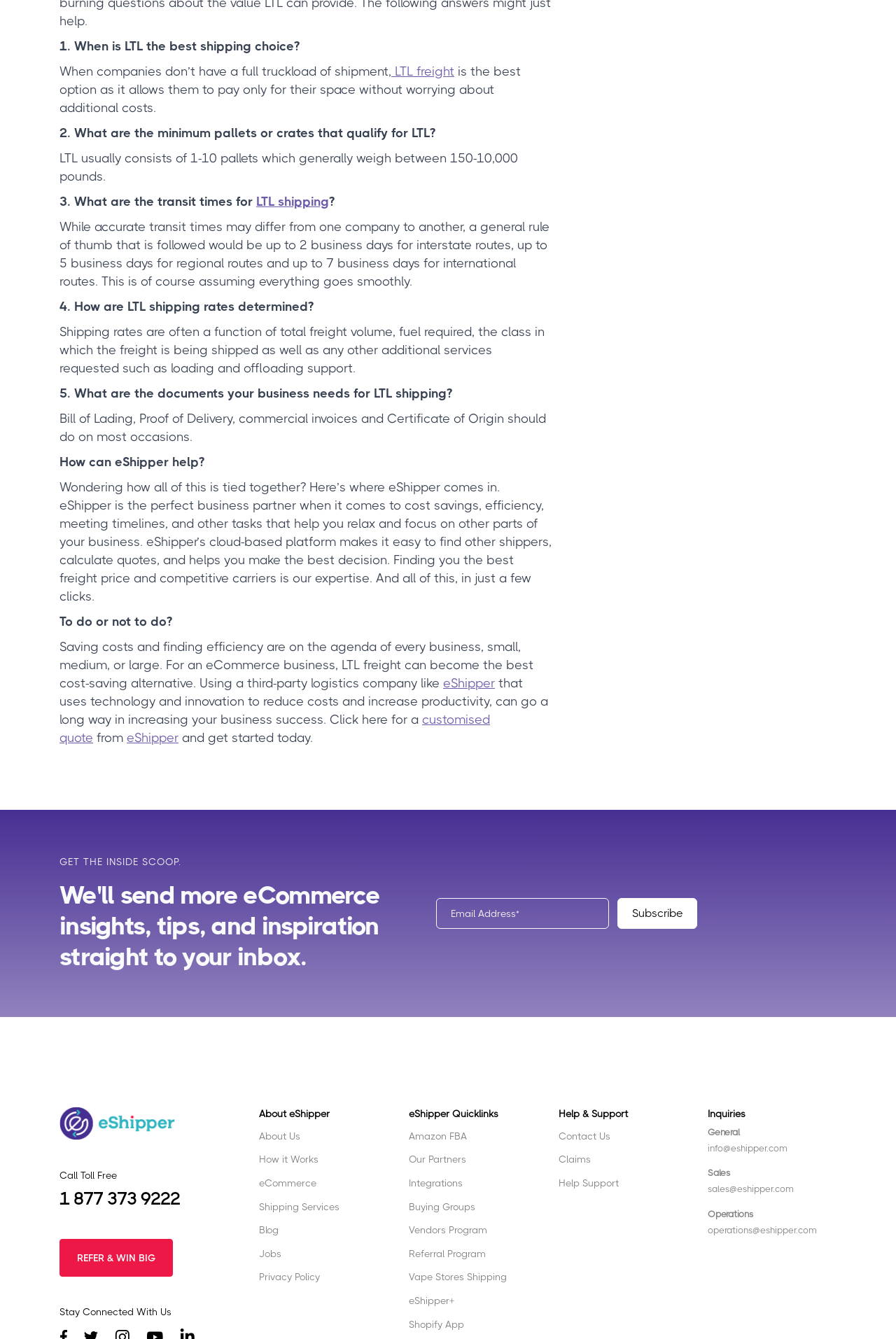Can you look at the image and give a comprehensive answer to the question:
What is the purpose of eShipper?

eShipper is a business partner that helps with cost savings, efficiency, meeting timelines, and other tasks that help businesses relax and focus on other parts of their business. eShipper's cloud-based platform makes it easy to find other shippers, calculate quotes, and helps make the best decision.